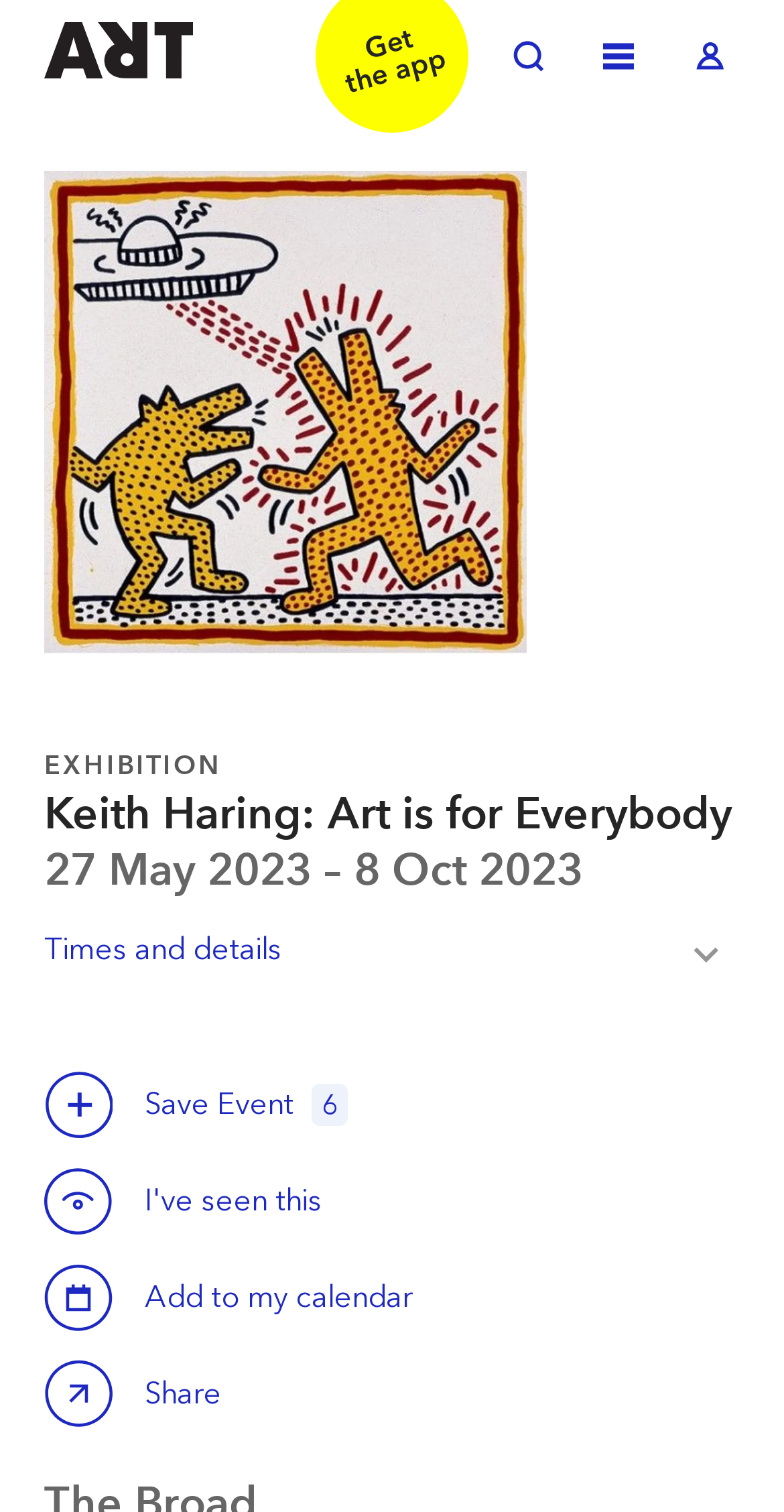Could you find the bounding box coordinates of the clickable area to complete this instruction: "Check out Azimut Laurentides"?

None